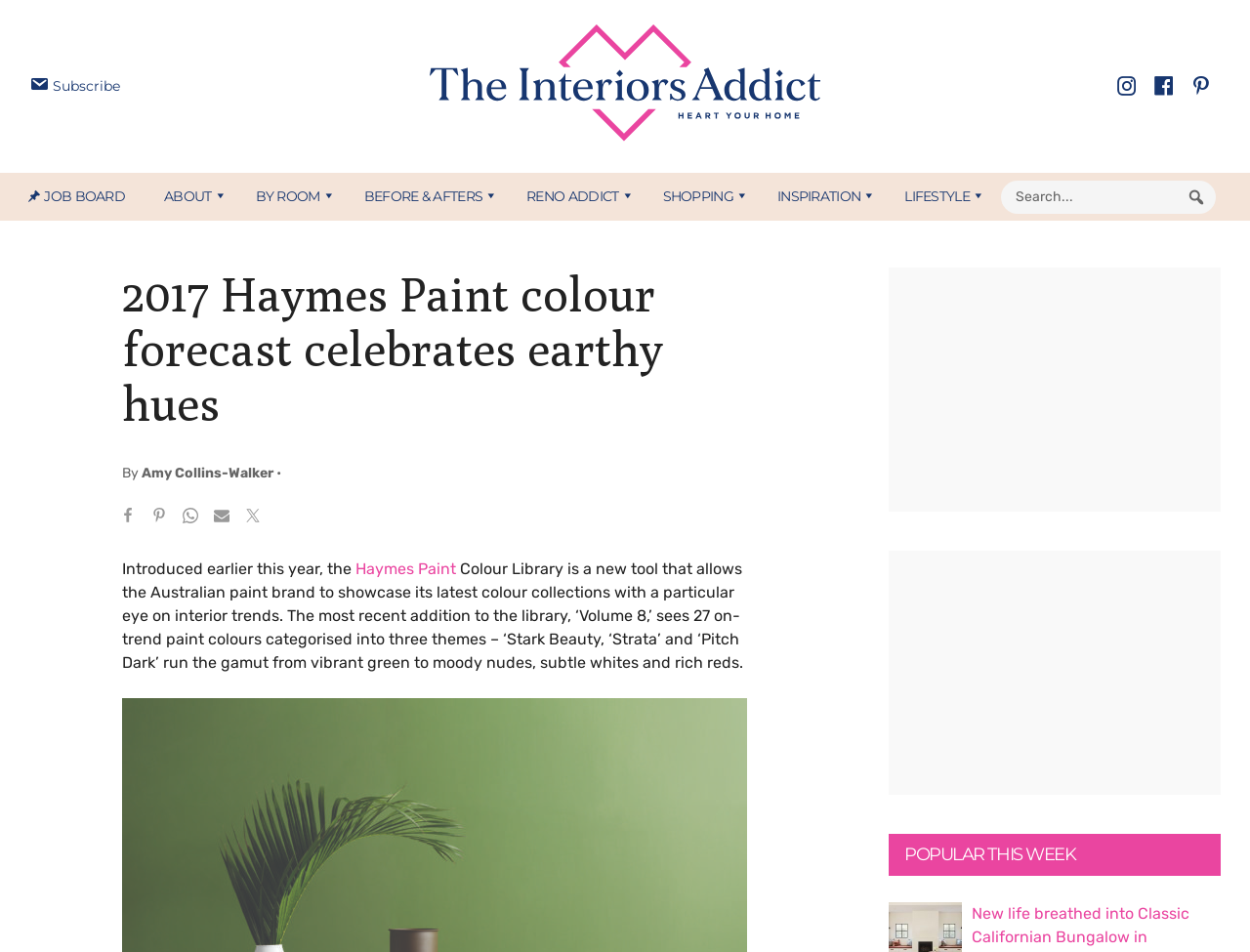Using the information from the screenshot, answer the following question thoroughly:
What are the three themes of 'Volume 8'?

I found the answer by reading the text content of the webpage, specifically the paragraph that describes the 'Volume 8' addition to the Haymes Paint Colour Library. The text states that 'Volume 8' sees 27 on-trend paint colours categorised into three themes, which are 'Stark Beauty', 'Strata', and 'Pitch Dark'.